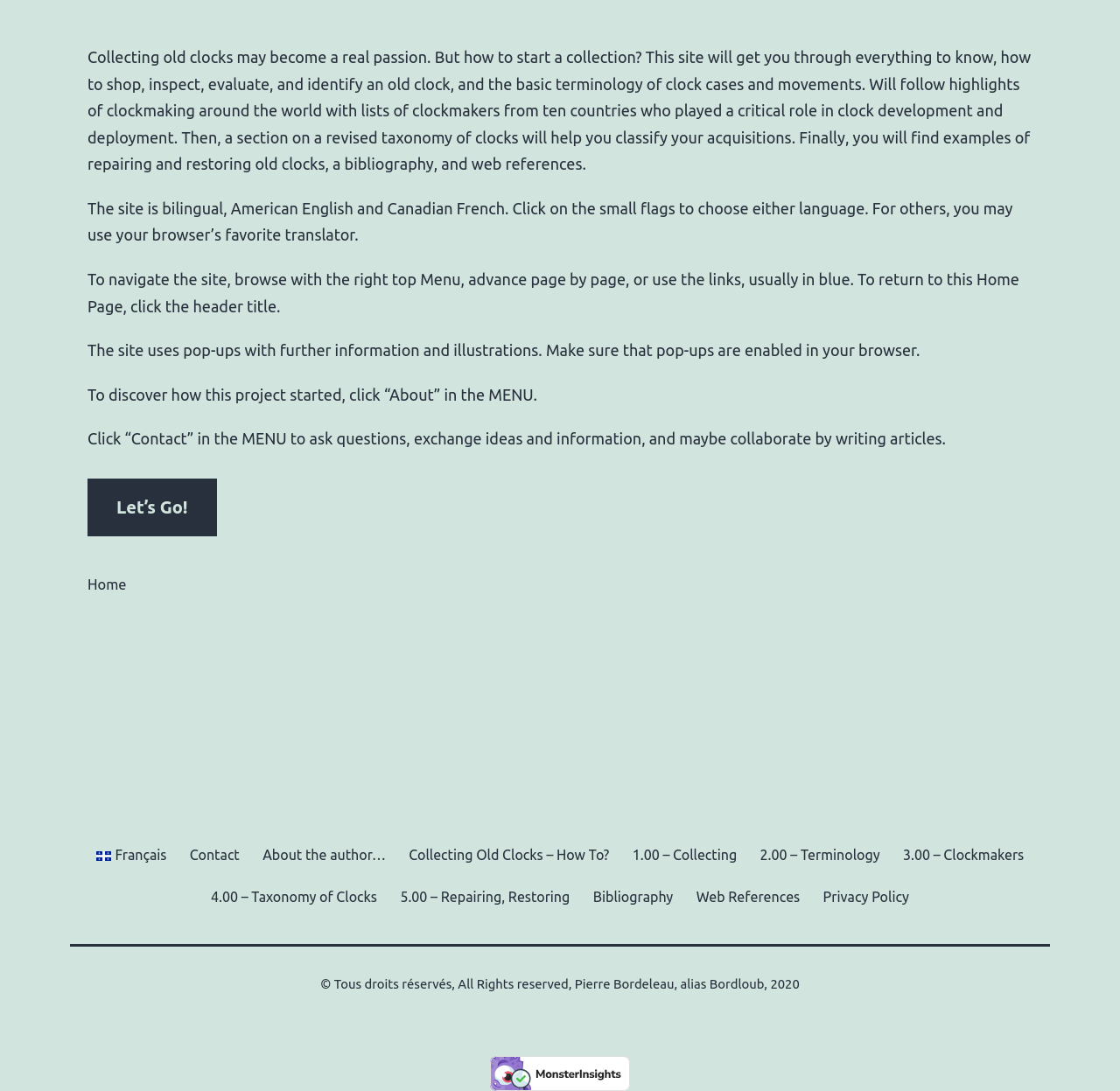Pinpoint the bounding box coordinates of the element that must be clicked to accomplish the following instruction: "Click the 'Let’s Go!' button". The coordinates should be in the format of four float numbers between 0 and 1, i.e., [left, top, right, bottom].

[0.078, 0.439, 0.193, 0.492]